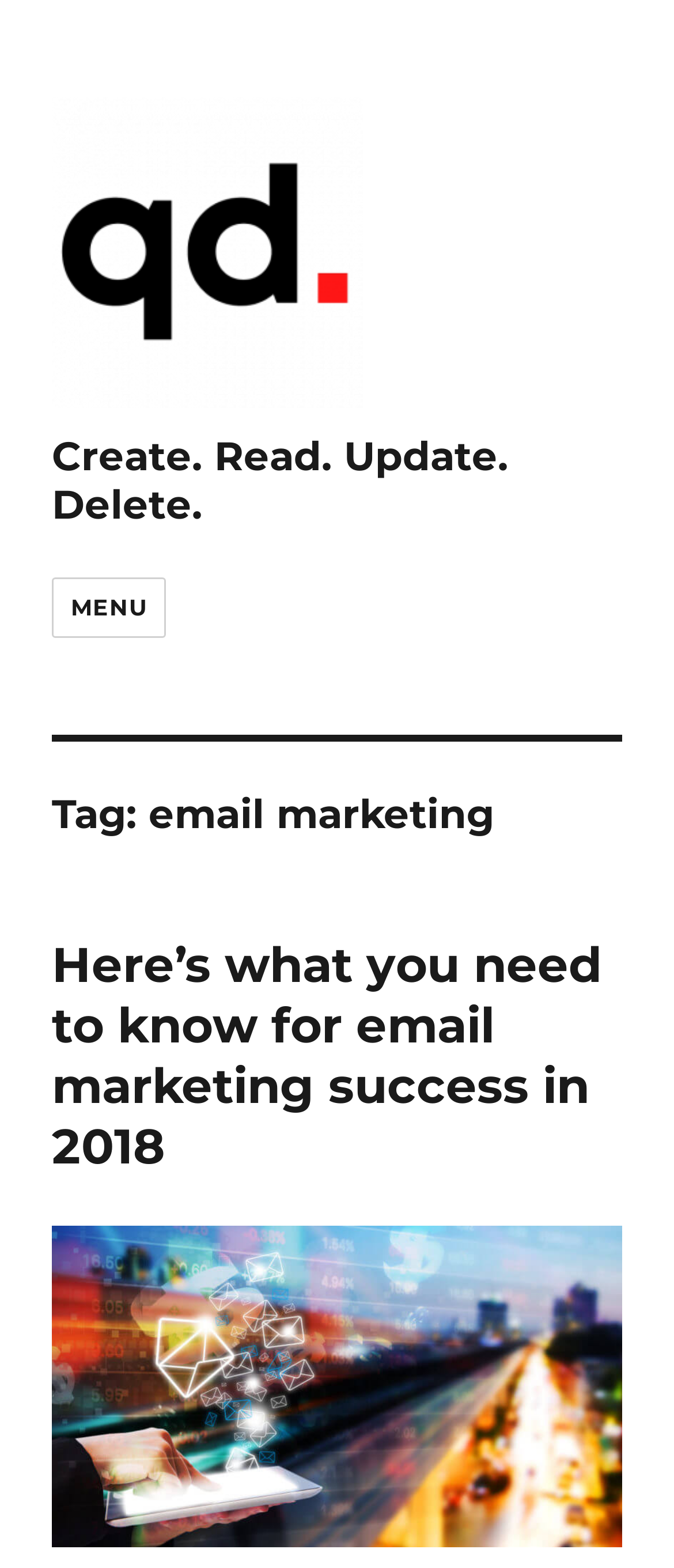Given the element description "parent_node: Create. Read. Update. Delete.", identify the bounding box of the corresponding UI element.

[0.077, 0.062, 0.923, 0.26]